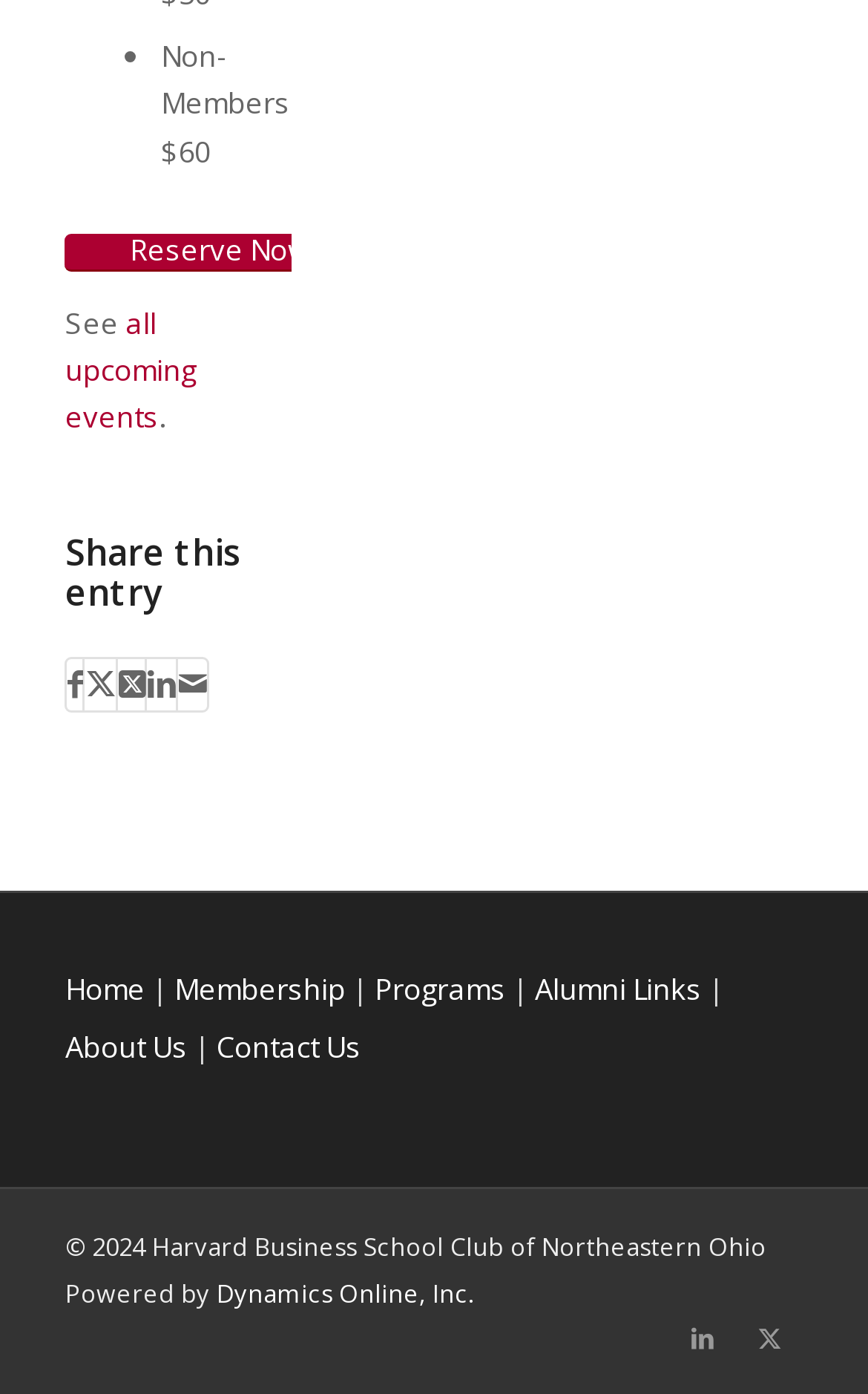Please answer the following query using a single word or phrase: 
What is the copyright year?

2024